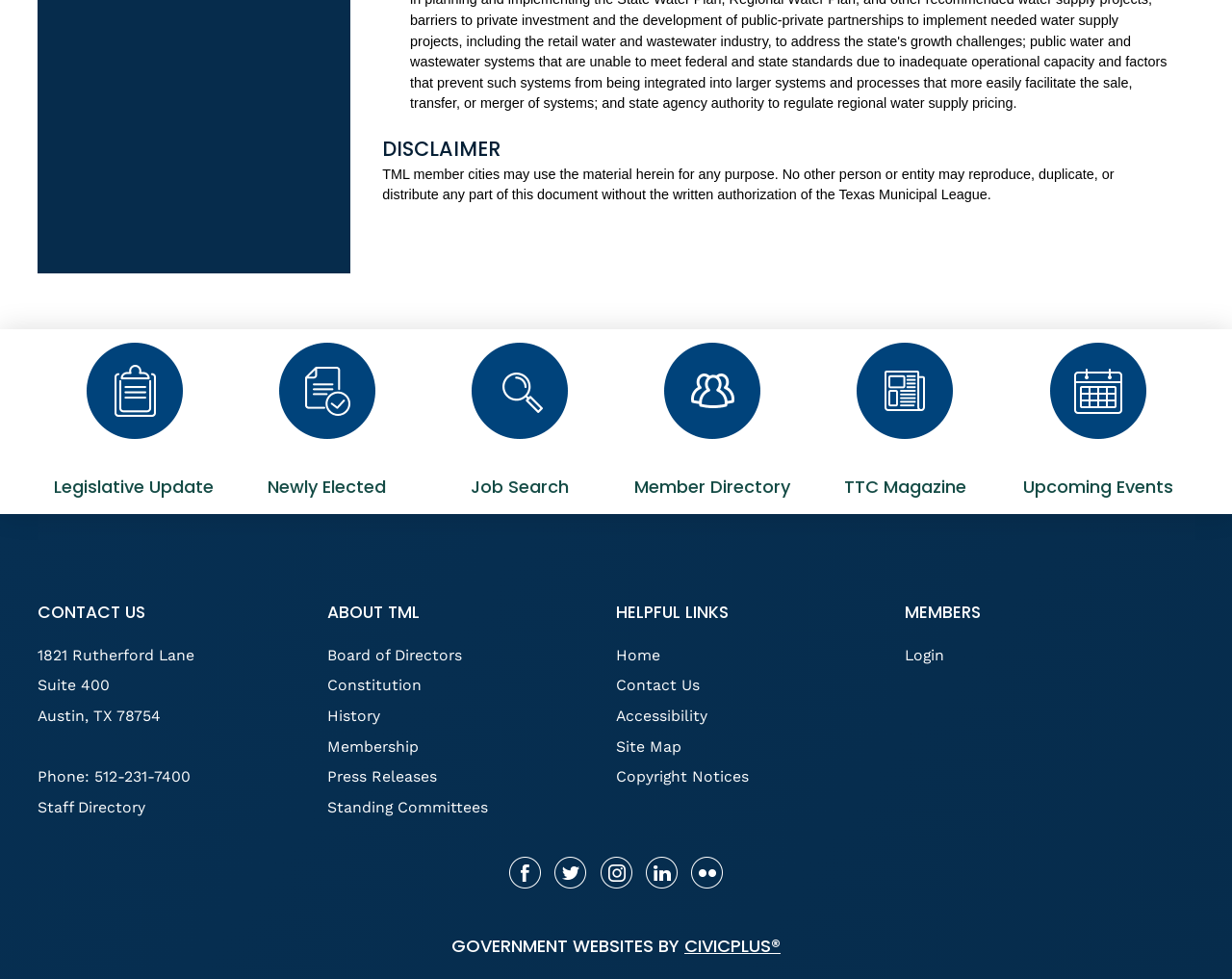What is the purpose of TML member cities?
Look at the image and provide a short answer using one word or a phrase.

Use material for any purpose